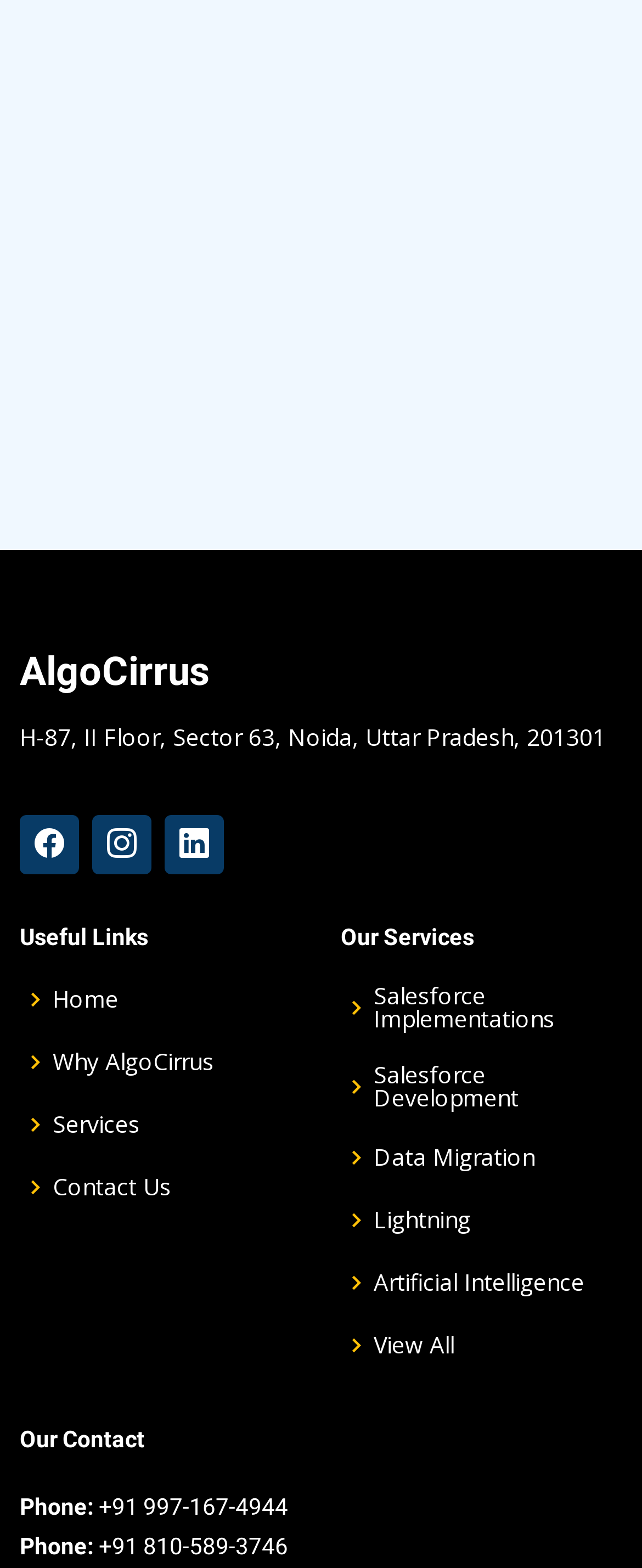Based on the element description Lightning, identify the bounding box of the UI element in the given webpage screenshot. The coordinates should be in the format (top-left x, top-left y, bottom-right x, bottom-right y) and must be between 0 and 1.

[0.582, 0.771, 0.733, 0.785]